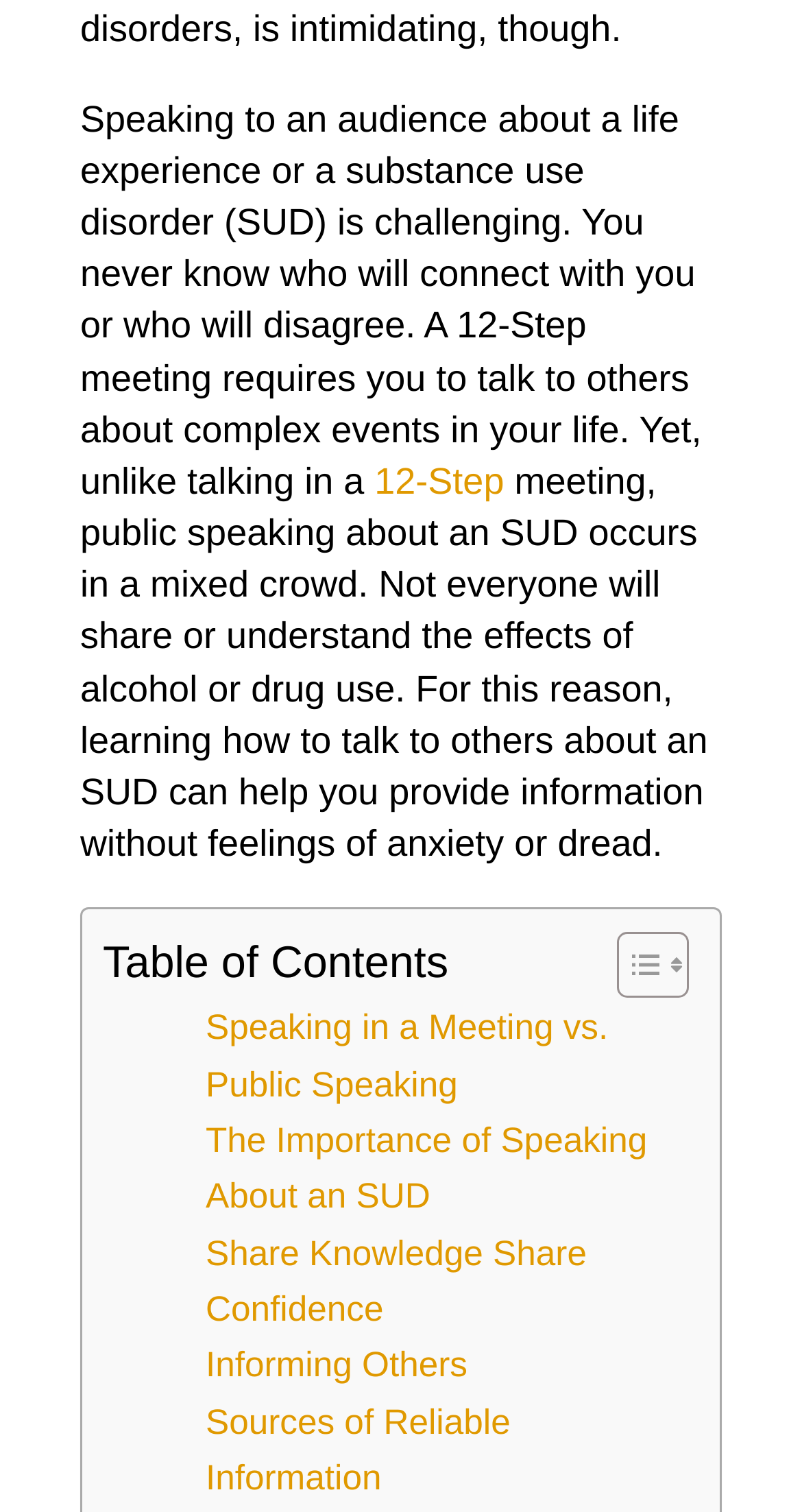What is the purpose of the Toggle Table of Content link?
Using the image as a reference, give an elaborate response to the question.

The Toggle Table of Content link is located next to the Table of Contents heading, and is likely used to toggle the visibility of the table of contents. The link is accompanied by two image elements, which may be used to indicate the toggle state.